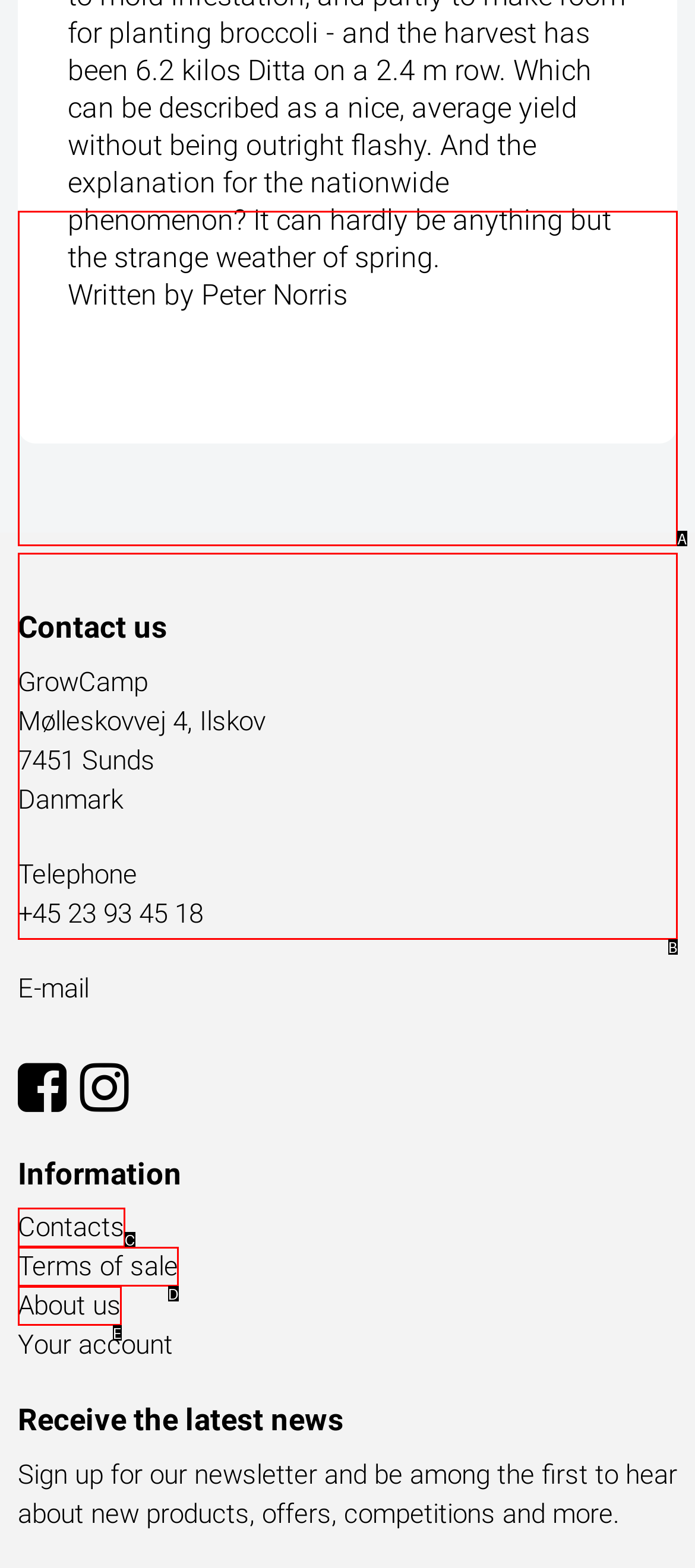Determine which option fits the element description: Terms of sale
Answer with the option’s letter directly.

D